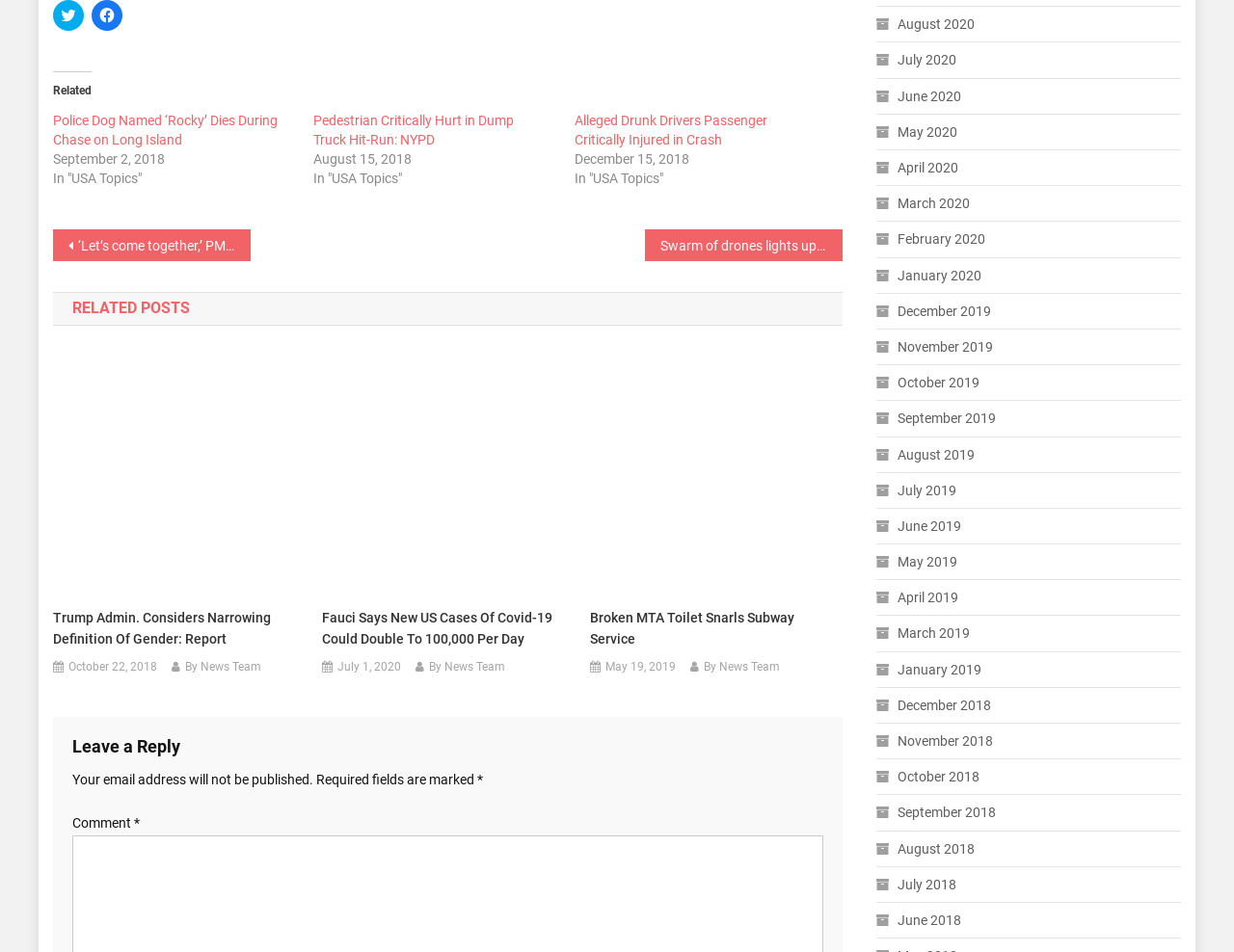Determine the bounding box for the UI element described here: "June 2018".

[0.71, 0.953, 0.779, 0.98]